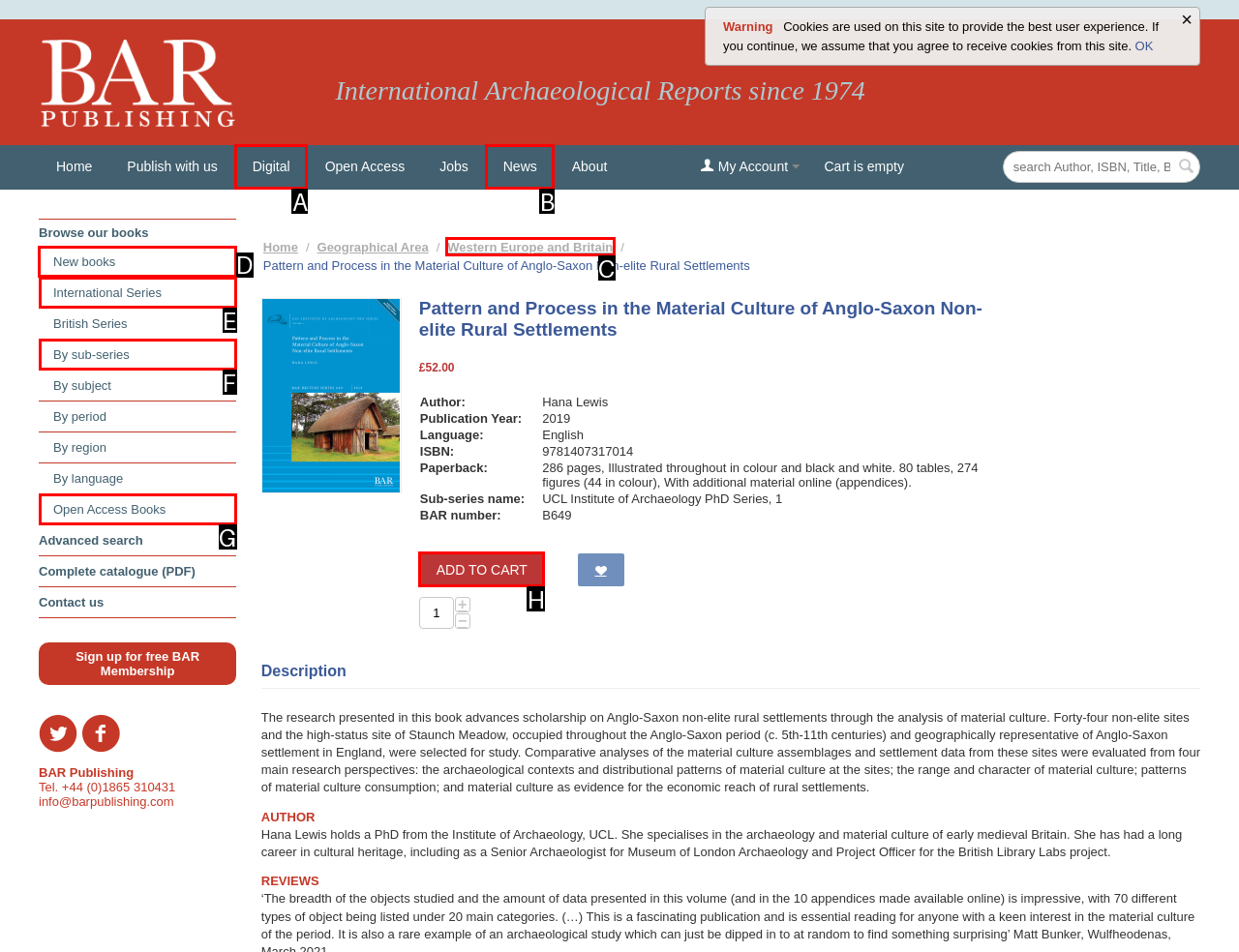Find the correct option to complete this instruction: Browse new books. Reply with the corresponding letter.

D